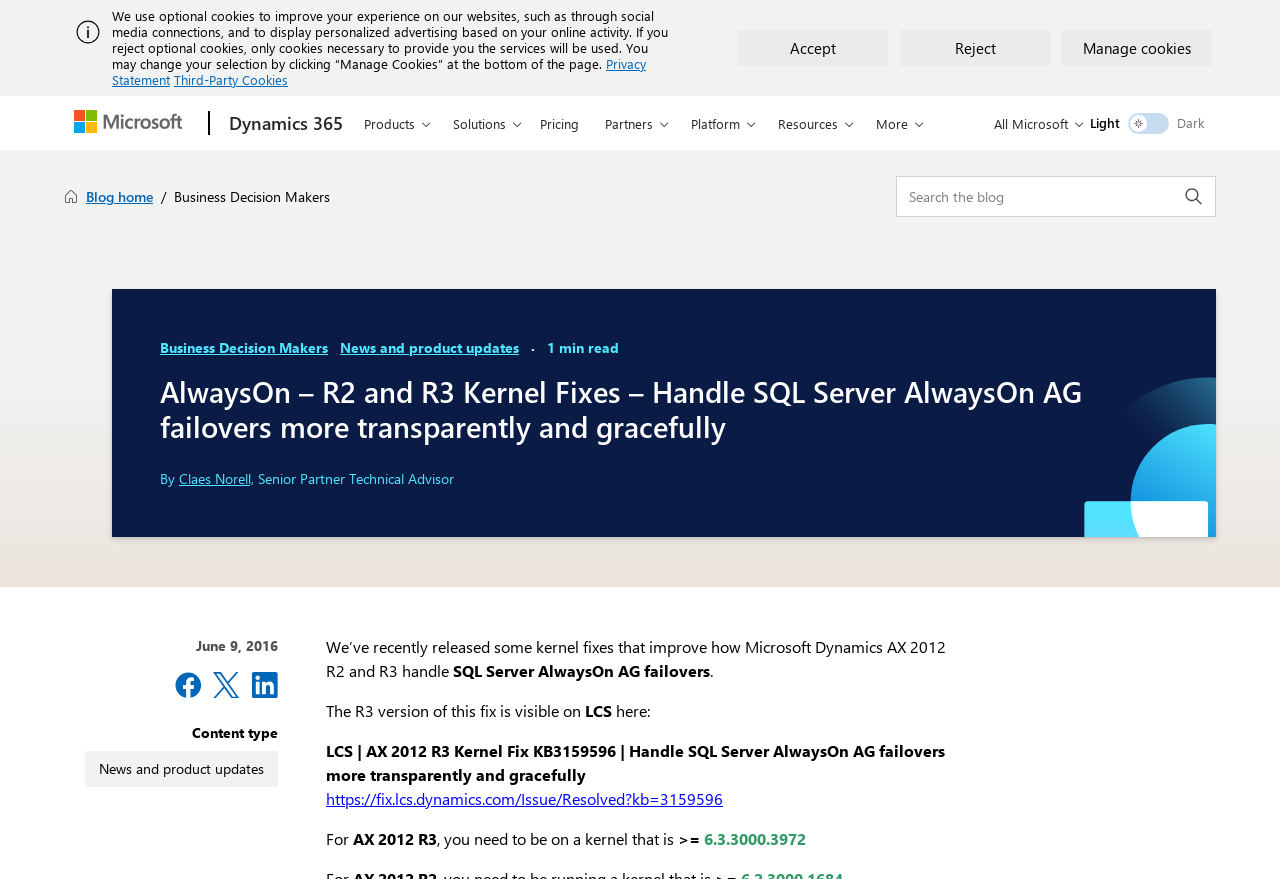Provide a one-word or brief phrase answer to the question:
What is the name of the Microsoft product mentioned?

Dynamics AX